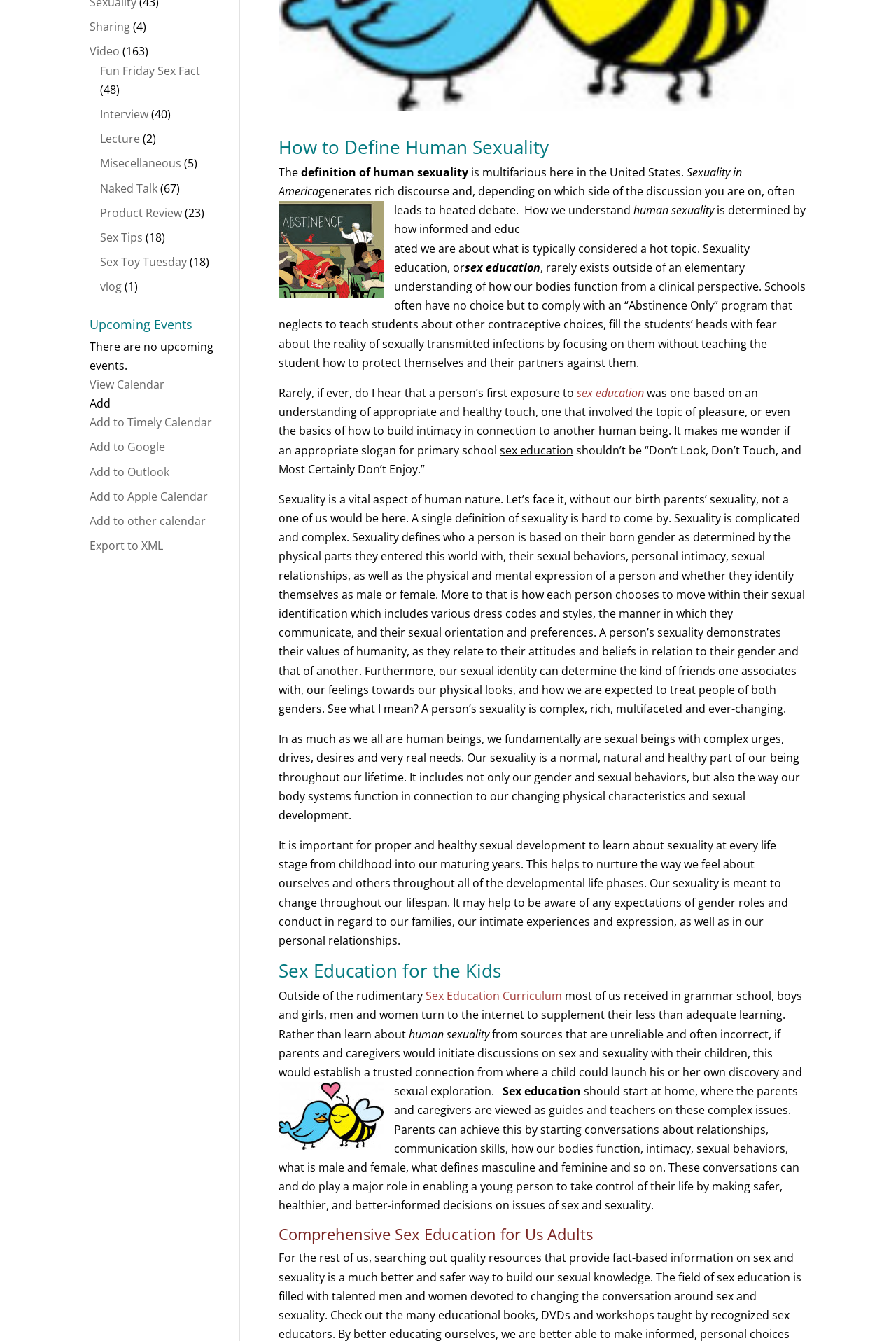Using the provided description: "Sex Toy Tuesday", find the bounding box coordinates of the corresponding UI element. The output should be four float numbers between 0 and 1, in the format [left, top, right, bottom].

[0.112, 0.19, 0.209, 0.201]